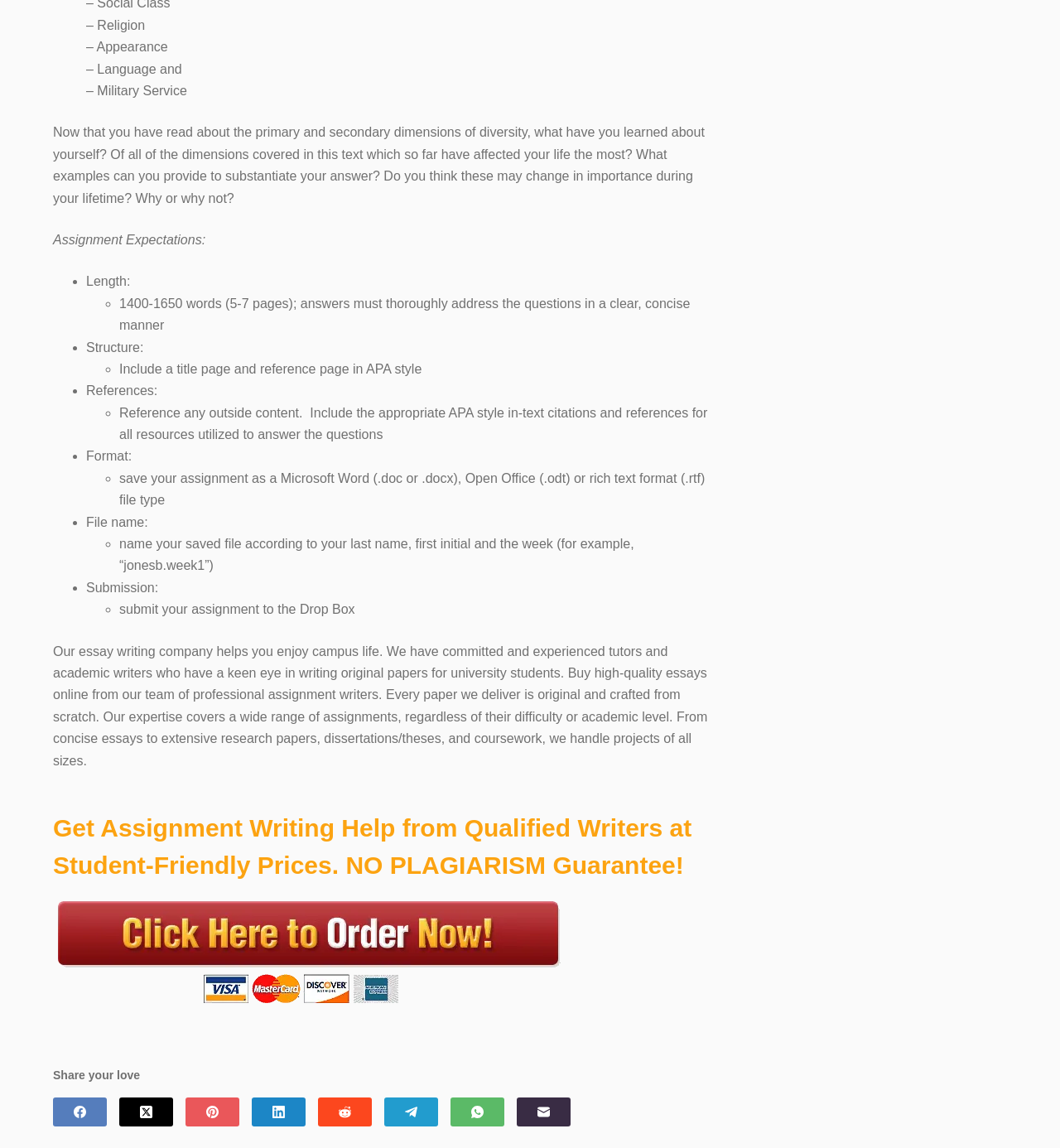Determine the bounding box coordinates in the format (top-left x, top-left y, bottom-right x, bottom-right y). Ensure all values are floating point numbers between 0 and 1. Identify the bounding box of the UI element described by: aria-label="X (Twitter)"

[0.112, 0.956, 0.163, 0.981]